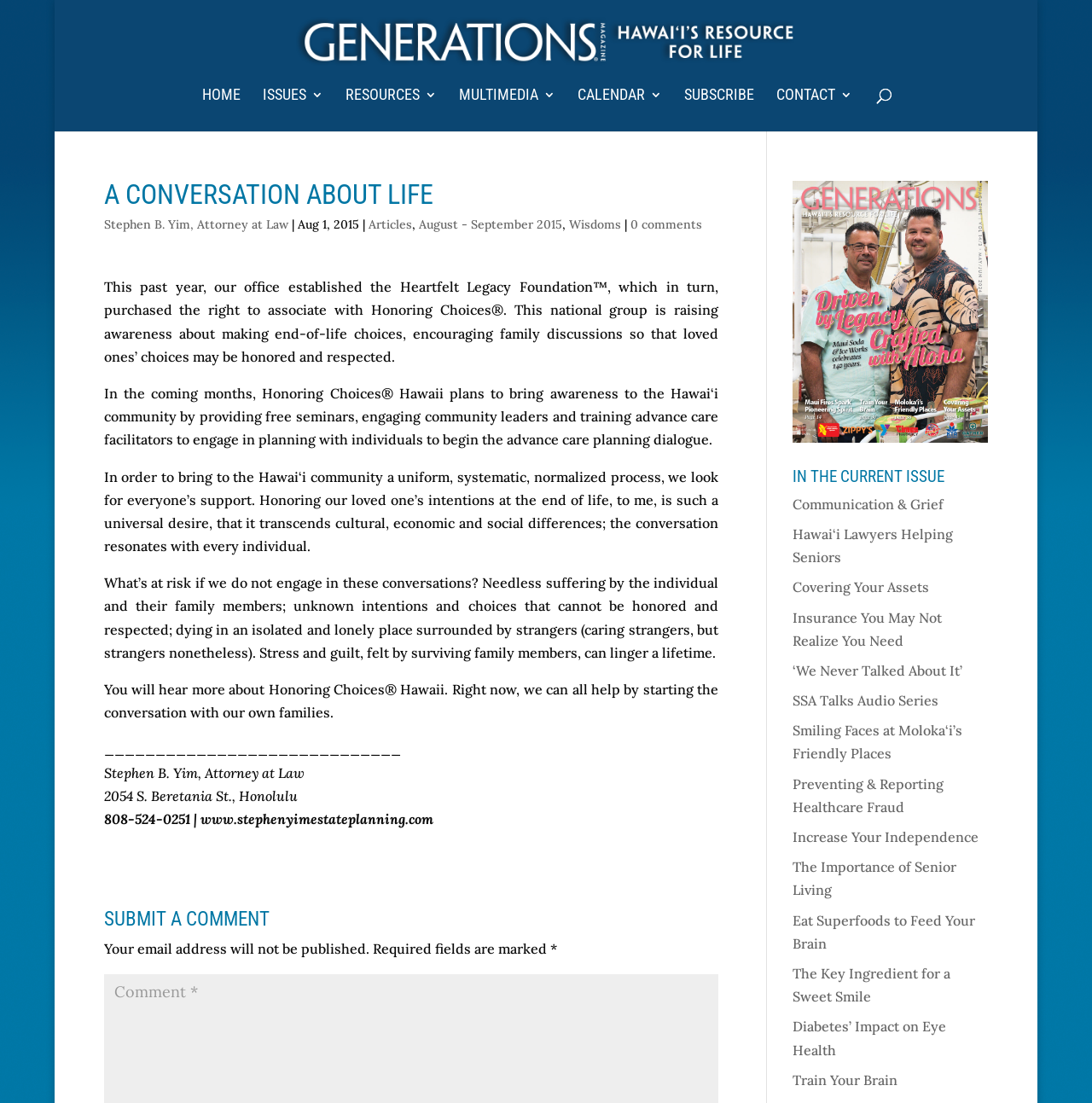Determine the bounding box coordinates of the section I need to click to execute the following instruction: "Click on the 'SUBSCRIBE' link". Provide the coordinates as four float numbers between 0 and 1, i.e., [left, top, right, bottom].

[0.627, 0.08, 0.691, 0.119]